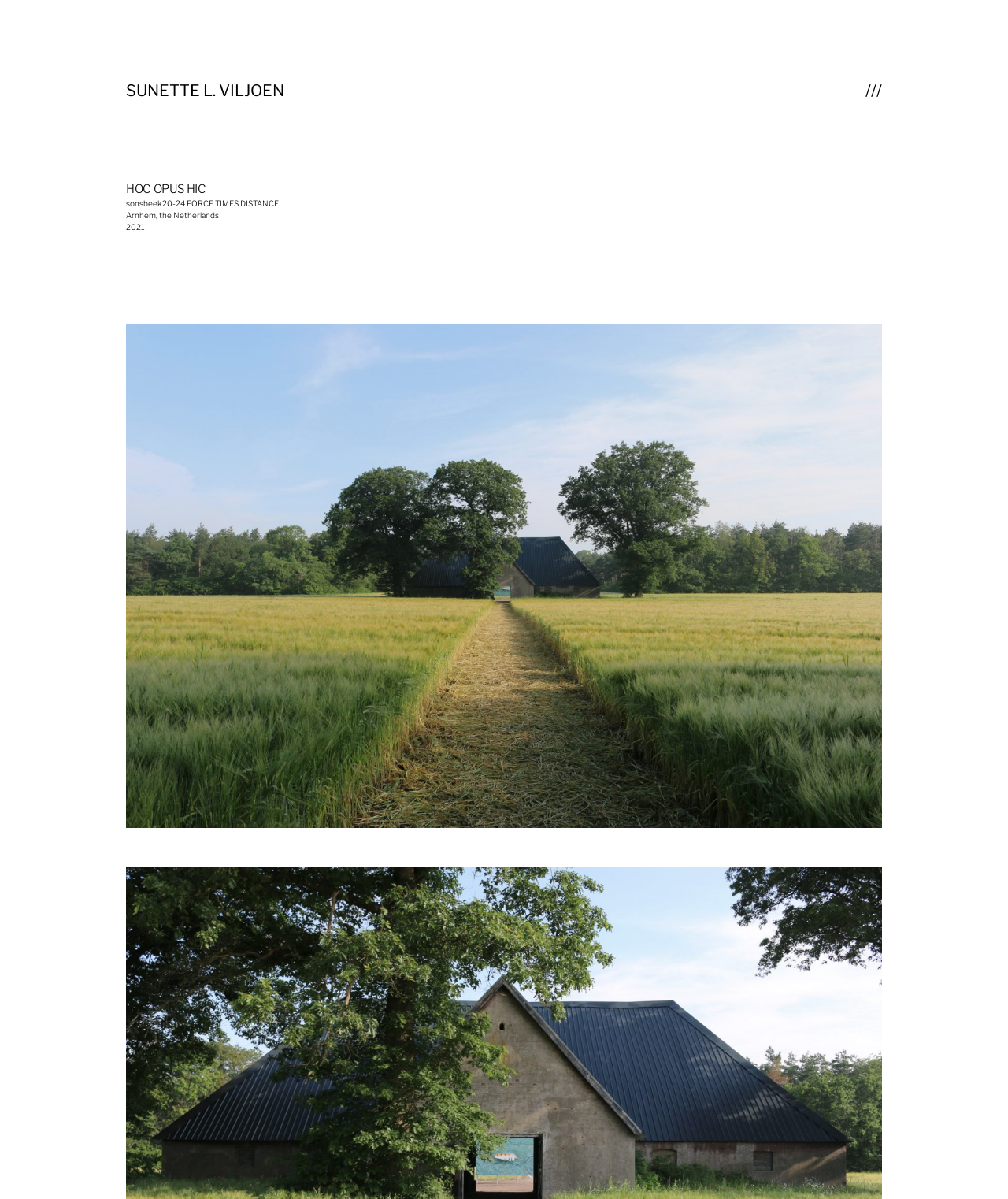Create a detailed narrative of the webpage’s visual and textual elements.

The webpage appears to be an art project or exhibition page, featuring the work of Sunette L. Viljoen. At the top-left corner, there is a link with the artist's name, "SUNETTE L. VILJOEN". 

To the right of the artist's name, there is a series of links, including a triple forward slash "///" at the top-right corner. Below these links, there is a header section that spans the entire width of the page. This section contains the title "HOC OPUS HIC" in a prominent heading, followed by three lines of text: "sonsbeek20-24 FORCE TIMES DISTANCE", "Arnhem, the Netherlands", and "2021". 

Below the header section, there is a large figure that occupies most of the page's width, containing an image titled "Path". This image appears to be the main visual element of the page, and it may be related to the site-specific intervention mentioned in the meta description.